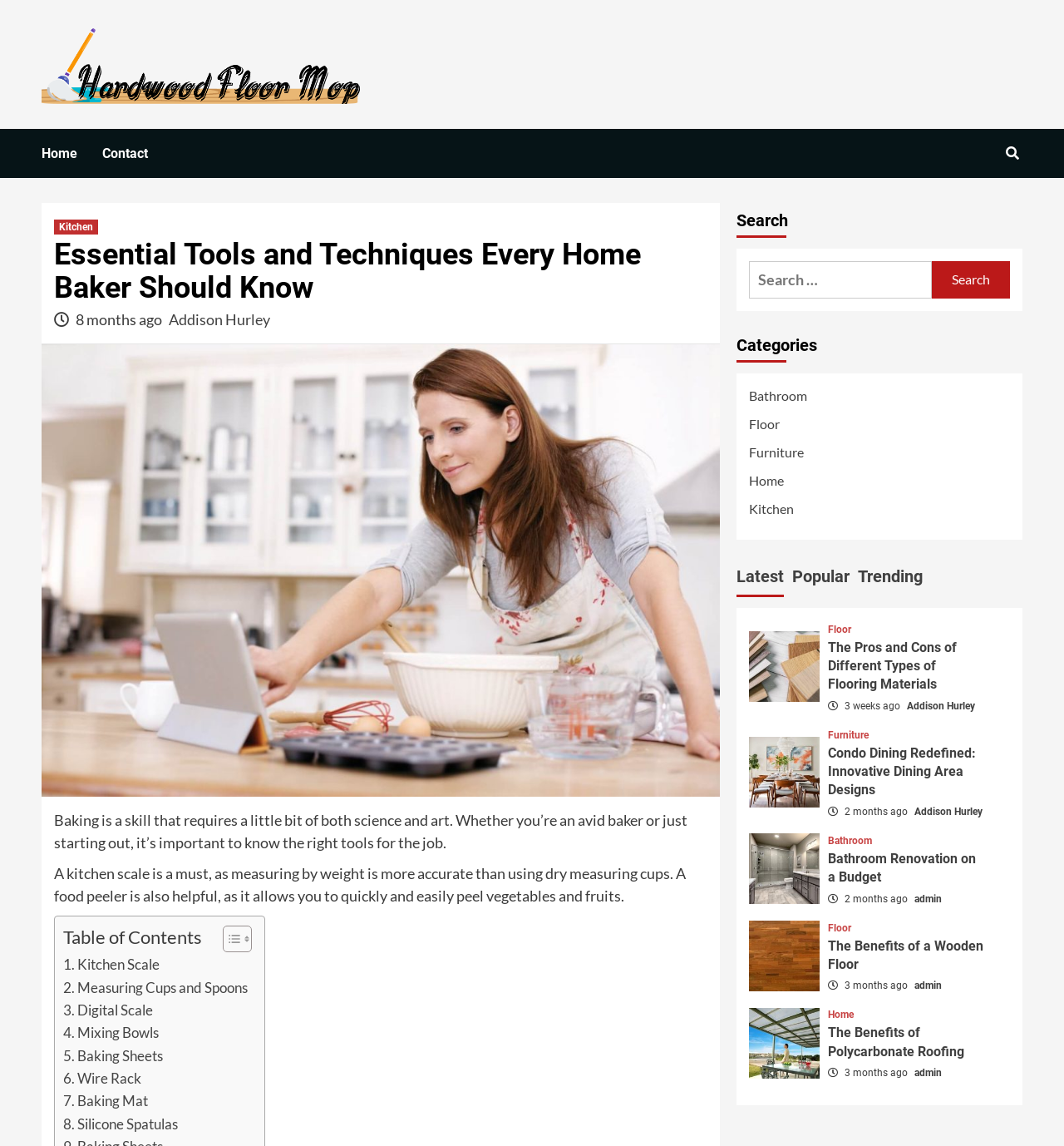Identify the title of the webpage and provide its text content.

Essential Tools and Techniques Every Home Baker Should Know